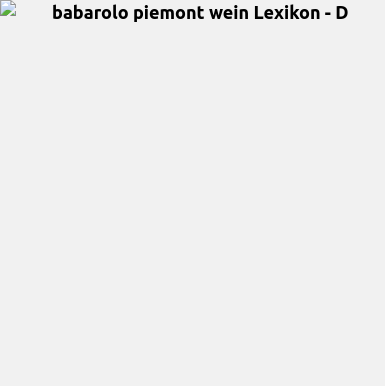Describe the image with as much detail as possible.

The image features the title "babarolo piemont wein Lexikon - D," indicating it is part of a wine lexicon specifically focusing on Barolo wines from the Piedmont region. This lexicon serves as a knowledgeable resource for enthusiasts looking to deepen their understanding of Barolo, offering insights into various terms, styles, and characteristics associated with this prestigious wine. Positioned within a digital context, it draws attention to the segment dedicated to the letter "D," suggesting there may be specific entries or topics beginning with this letter related to Barolo wines. The presentation of the title in a bold font enhances its prominence, reinforcing the image's informative purpose.